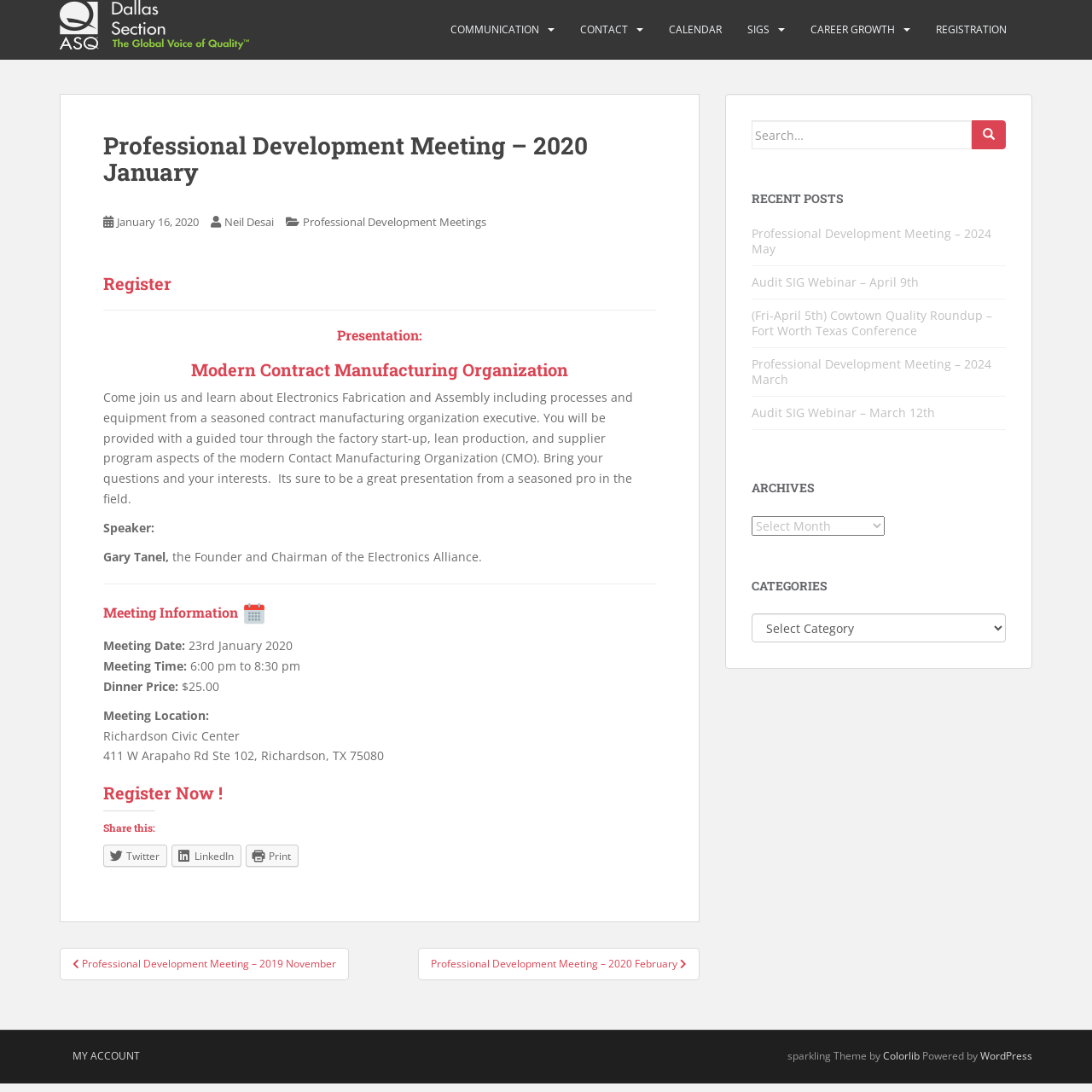Use a single word or phrase to answer the question: 
What is the topic of the presentation?

Modern Contract Manufacturing Organization